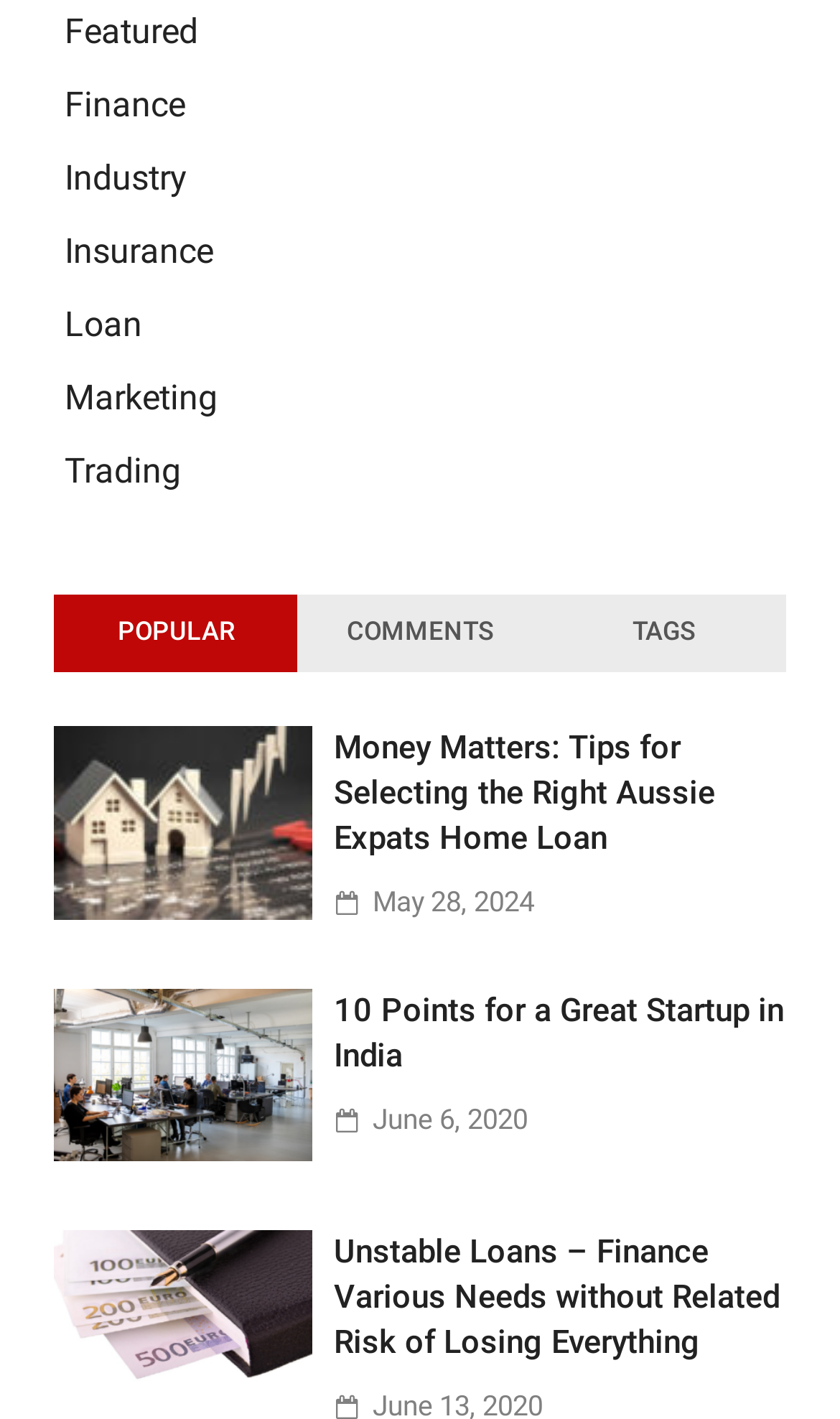How many tabs are in the tablist?
Based on the image, respond with a single word or phrase.

3